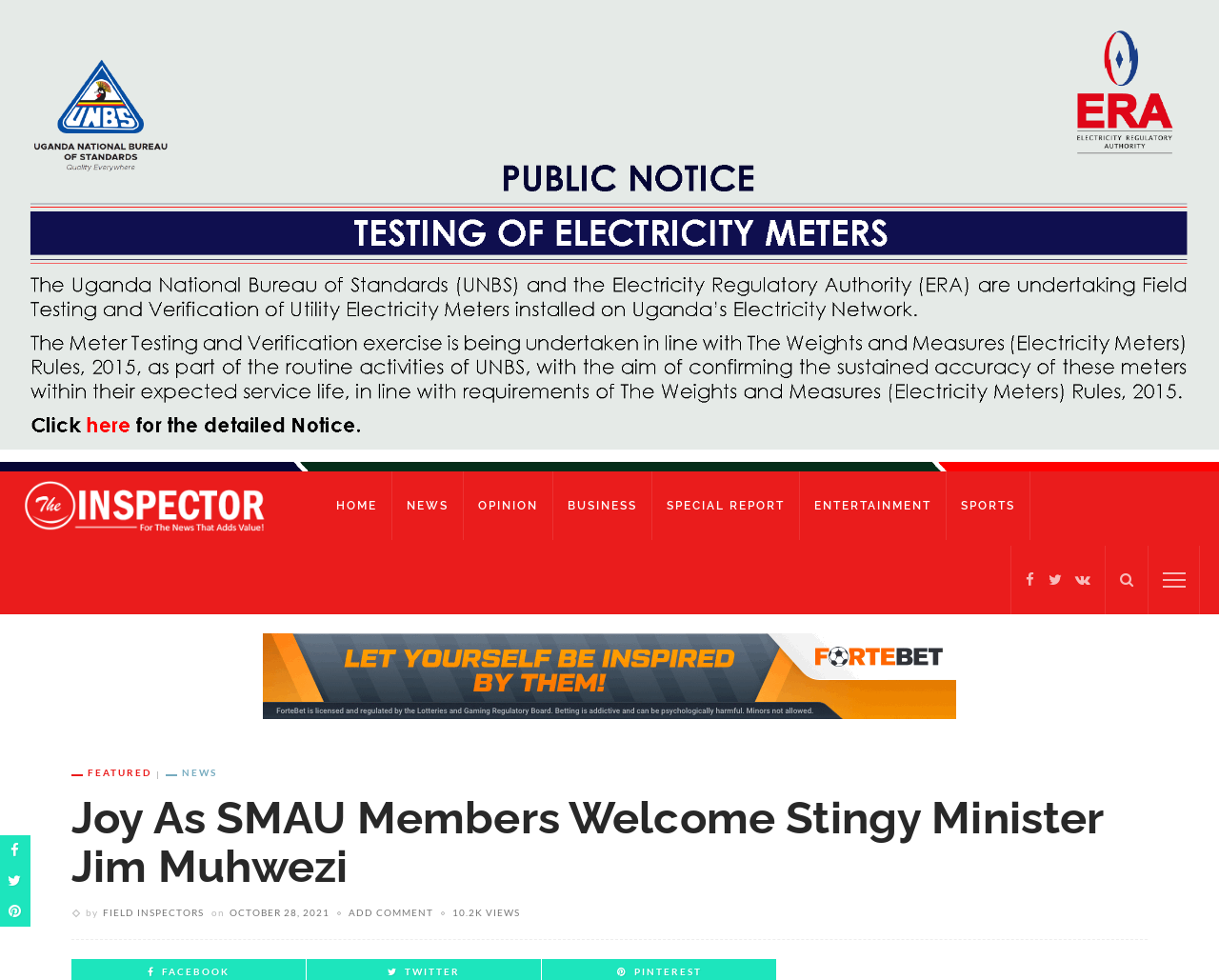What is the name of the minister mentioned in the article?
Answer the question with a detailed and thorough explanation.

The article's heading mentions 'Joy As SMAU Members Welcome Stingy Minister Jim Muhwezi', which indicates that the minister's name is Jim Muhwezi.